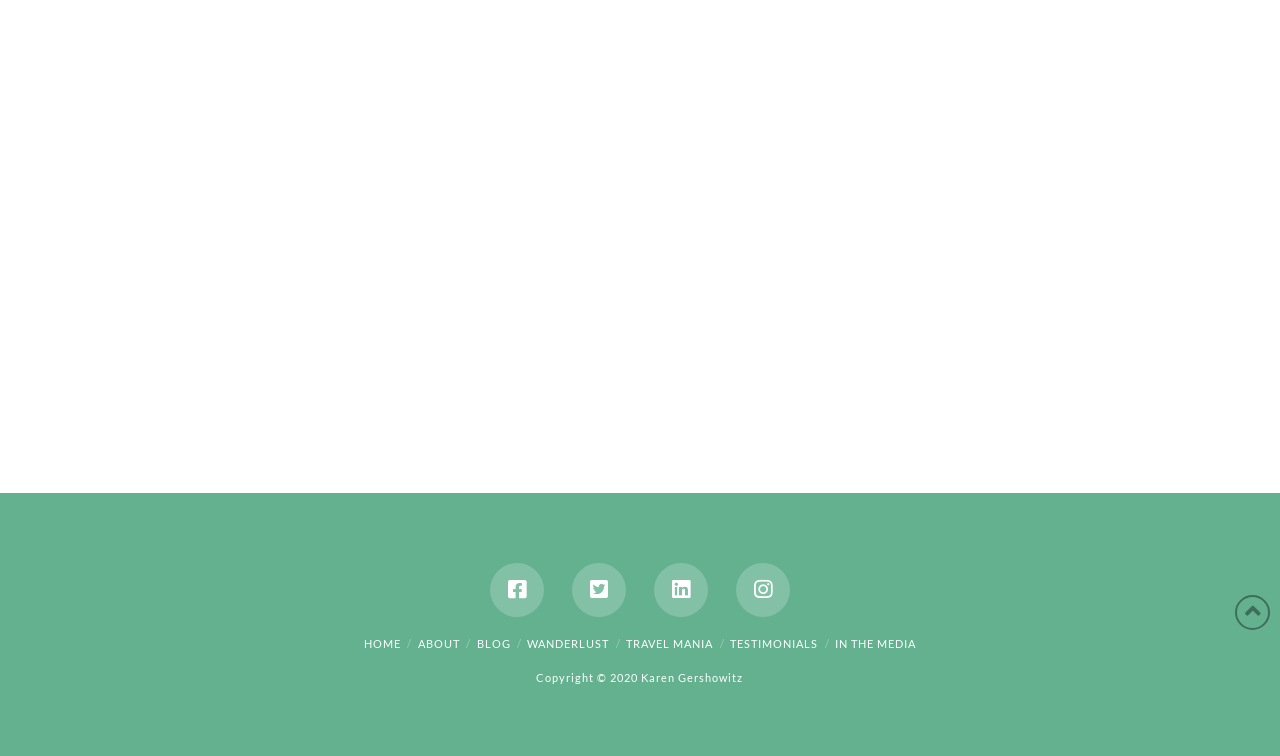Identify the bounding box of the UI element described as follows: "About". Provide the coordinates as four float numbers in the range of 0 to 1 [left, top, right, bottom].

[0.326, 0.843, 0.359, 0.86]